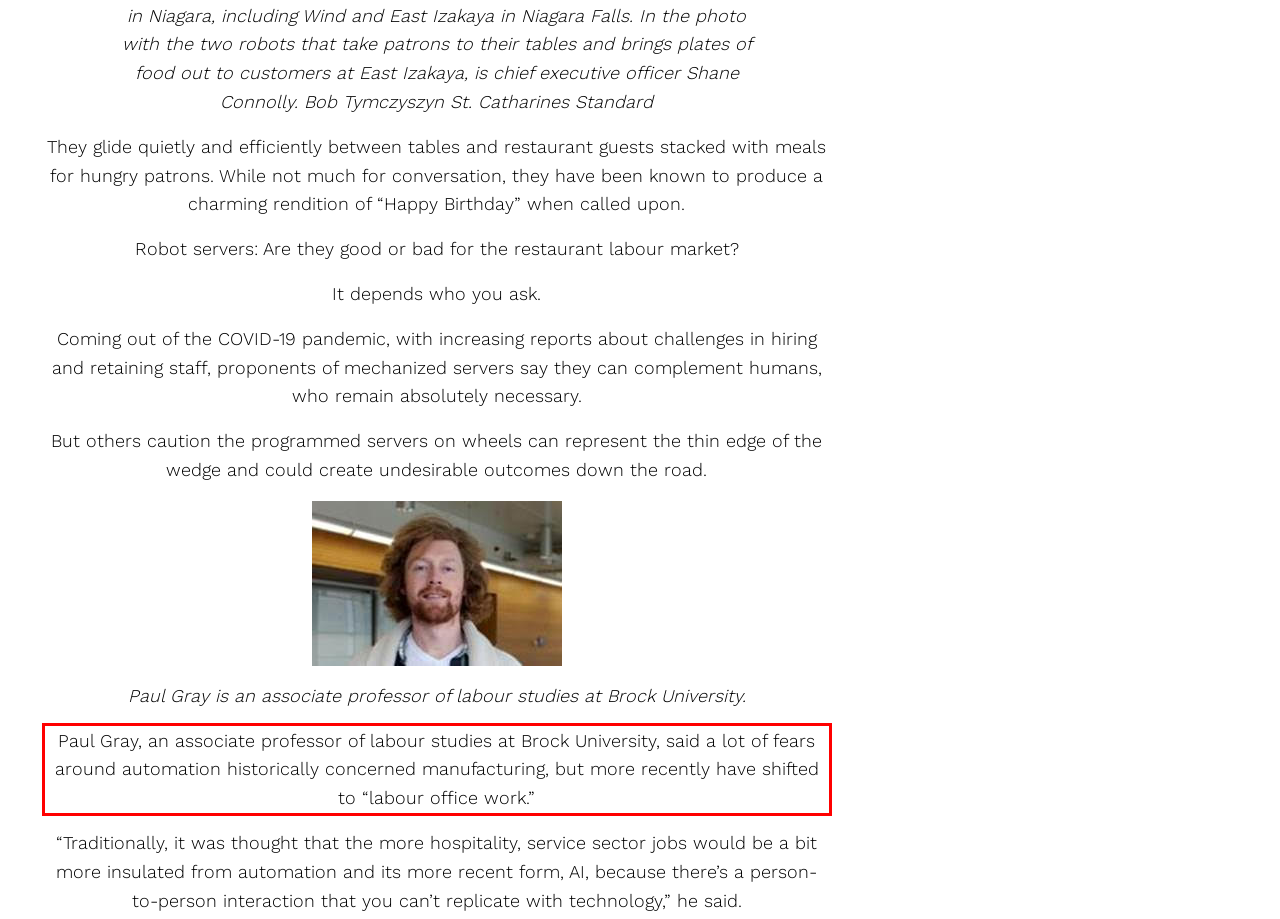Given a screenshot of a webpage with a red bounding box, please identify and retrieve the text inside the red rectangle.

Paul Gray, an associate professor of labour studies at Brock University, said a lot of fears around automation historically concerned manufacturing, but more recently have shifted to “labour office work.”